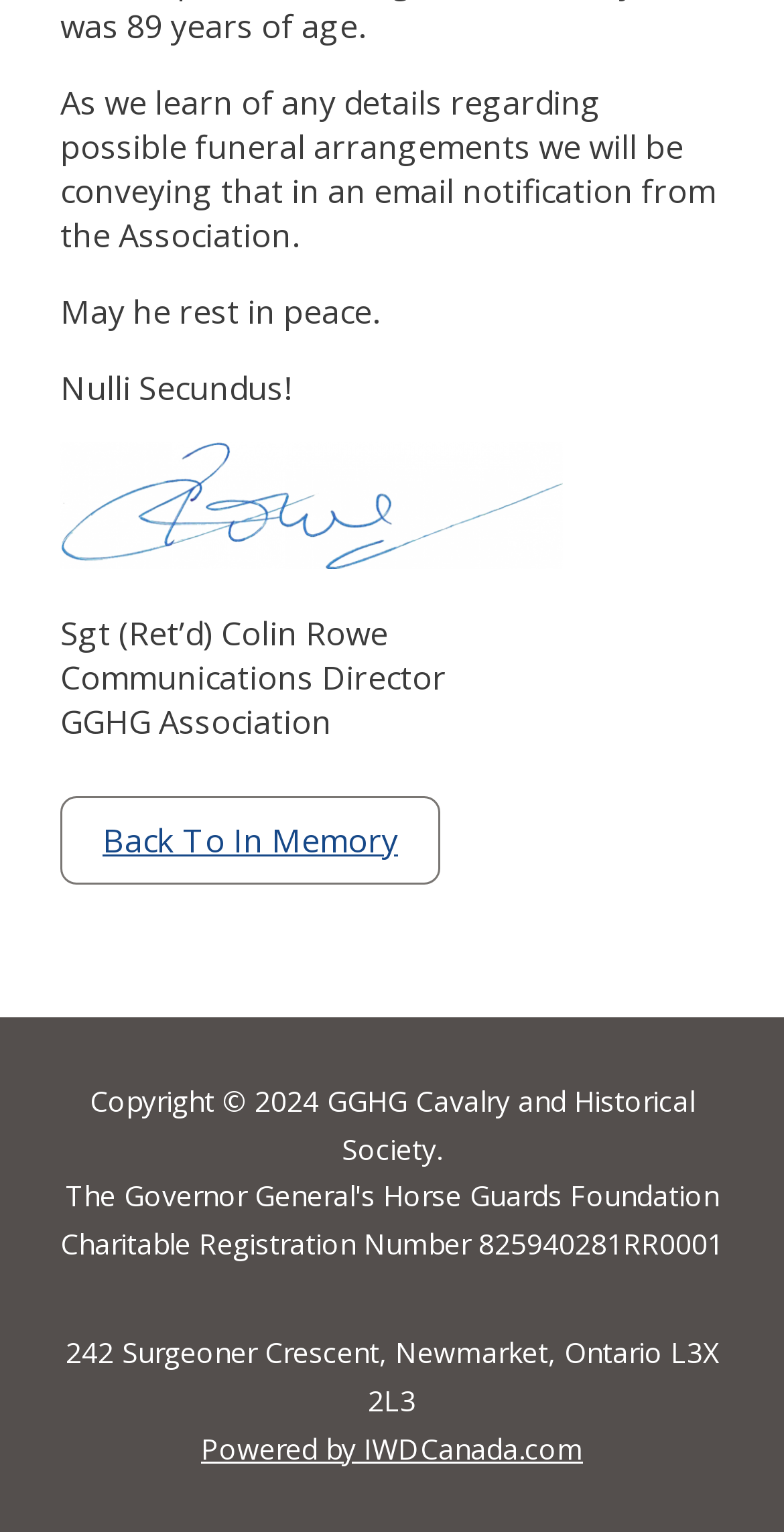What is the name of the deceased person?
Using the image as a reference, give an elaborate response to the question.

I found the name 'Sgt (Ret’d) Colin Rowe' in the StaticText element with bounding box coordinates [0.077, 0.399, 0.495, 0.428], which suggests that it is the name of the person being referred to in the context of the webpage.